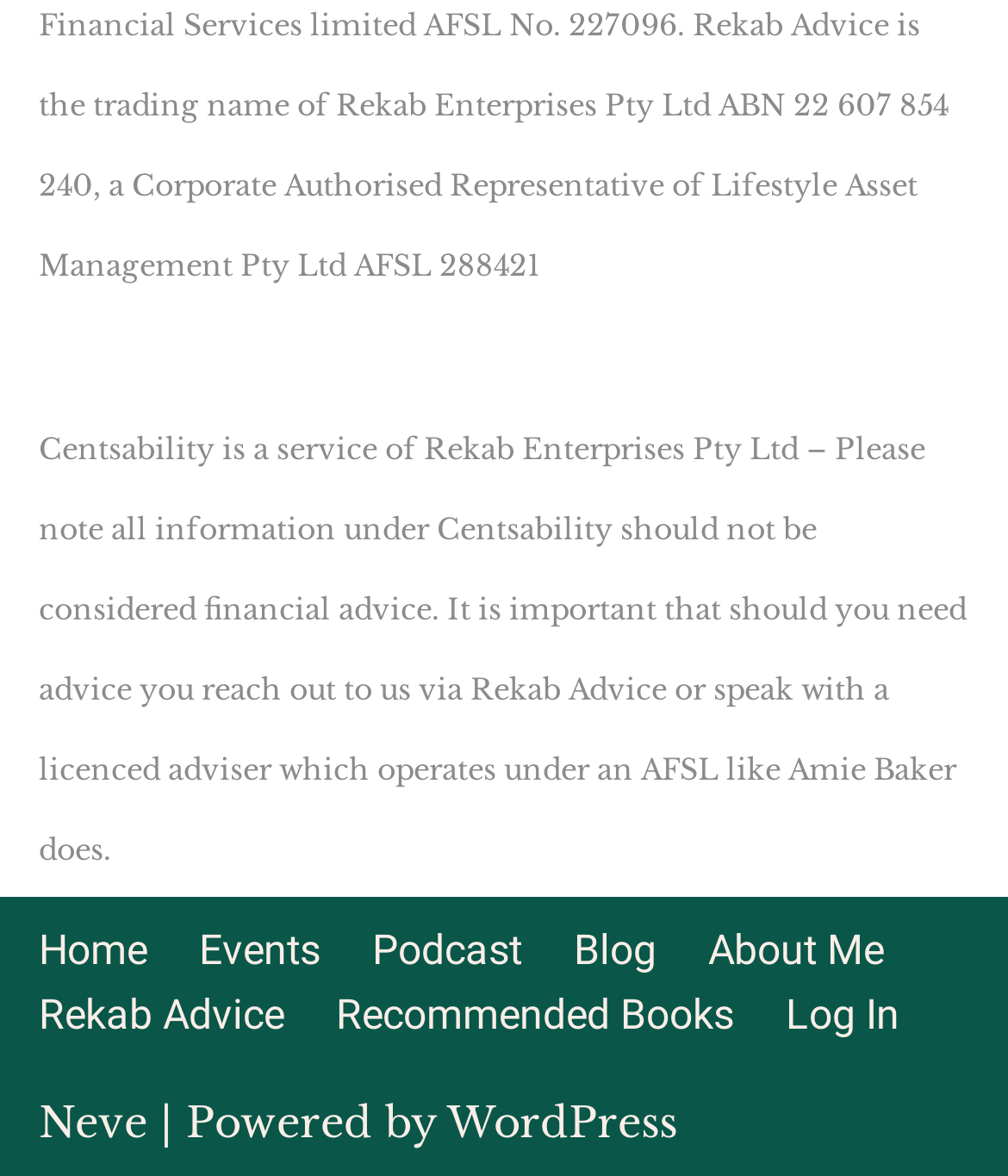What is the name of the company operating the service?
Based on the image, give a one-word or short phrase answer.

Rekab Enterprises Pty Ltd